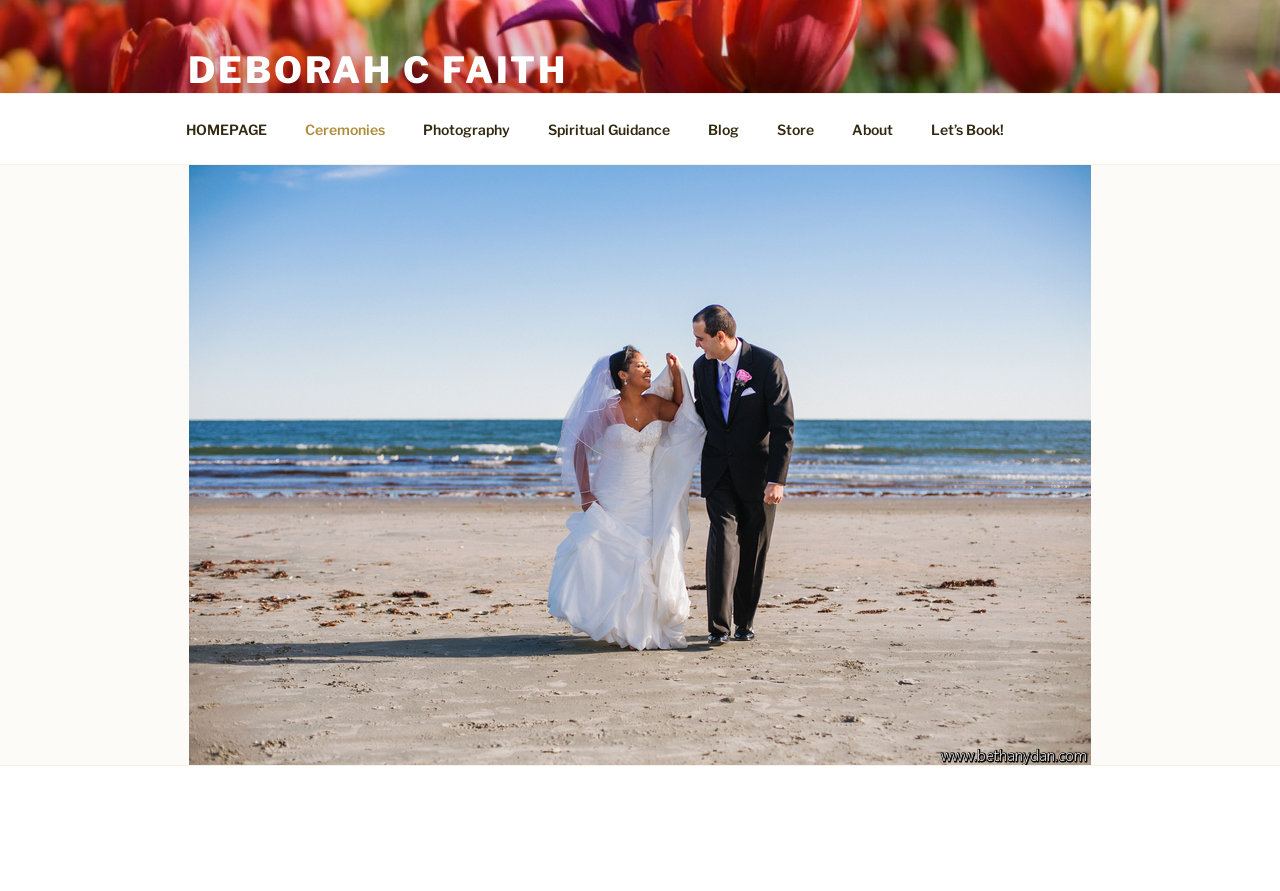Please locate the clickable area by providing the bounding box coordinates to follow this instruction: "book a ceremony".

[0.713, 0.117, 0.798, 0.172]